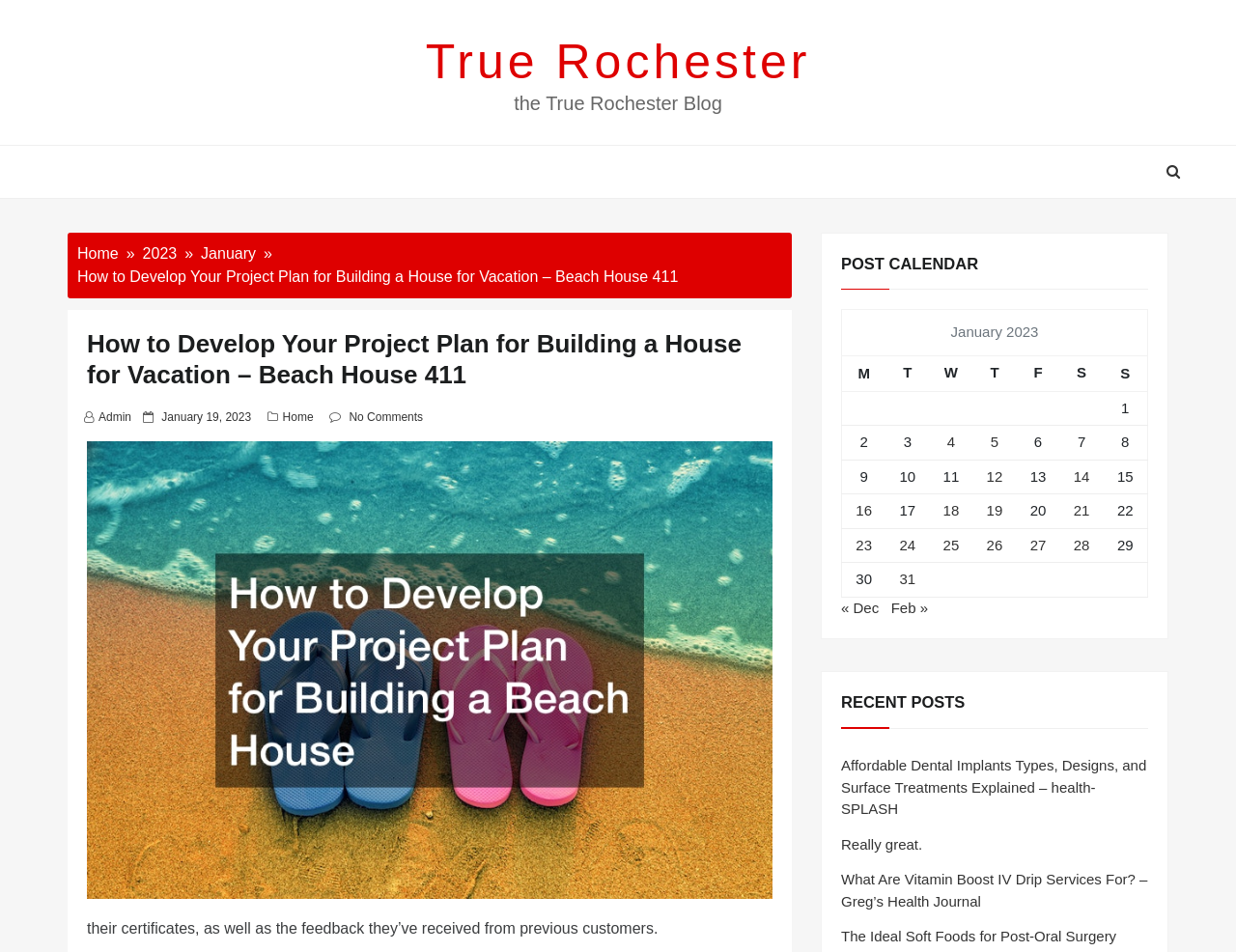Identify the bounding box coordinates of the clickable region required to complete the instruction: "read the article 'How to Develop Your Project Plan for Building a House for Vacation – Beach House 411'". The coordinates should be given as four float numbers within the range of 0 and 1, i.e., [left, top, right, bottom].

[0.07, 0.346, 0.625, 0.41]